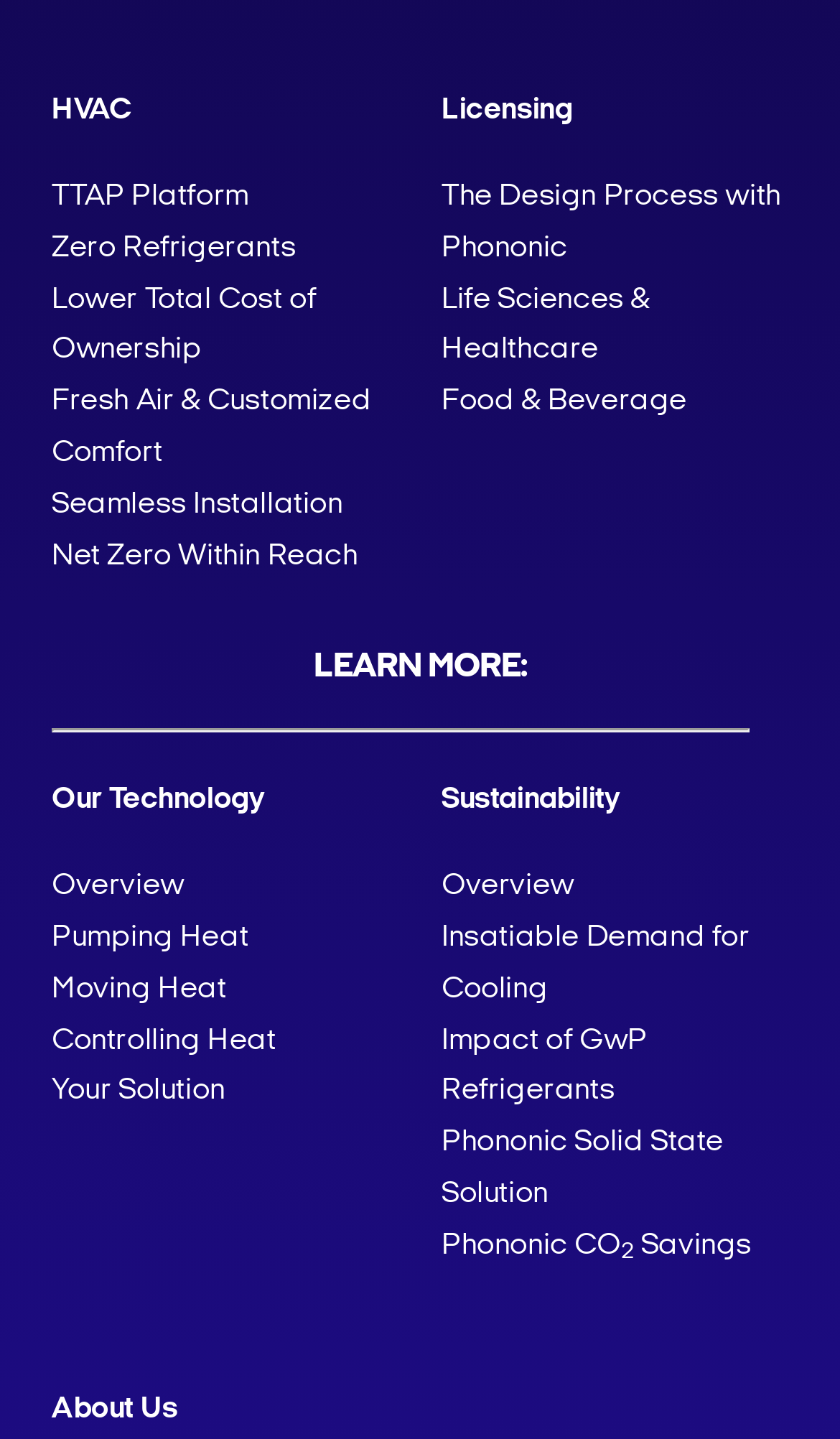Provide the bounding box coordinates for the UI element described in this sentence: "Insatiable Demand for Cooling". The coordinates should be four float values between 0 and 1, i.e., [left, top, right, bottom].

[0.526, 0.635, 0.938, 0.706]